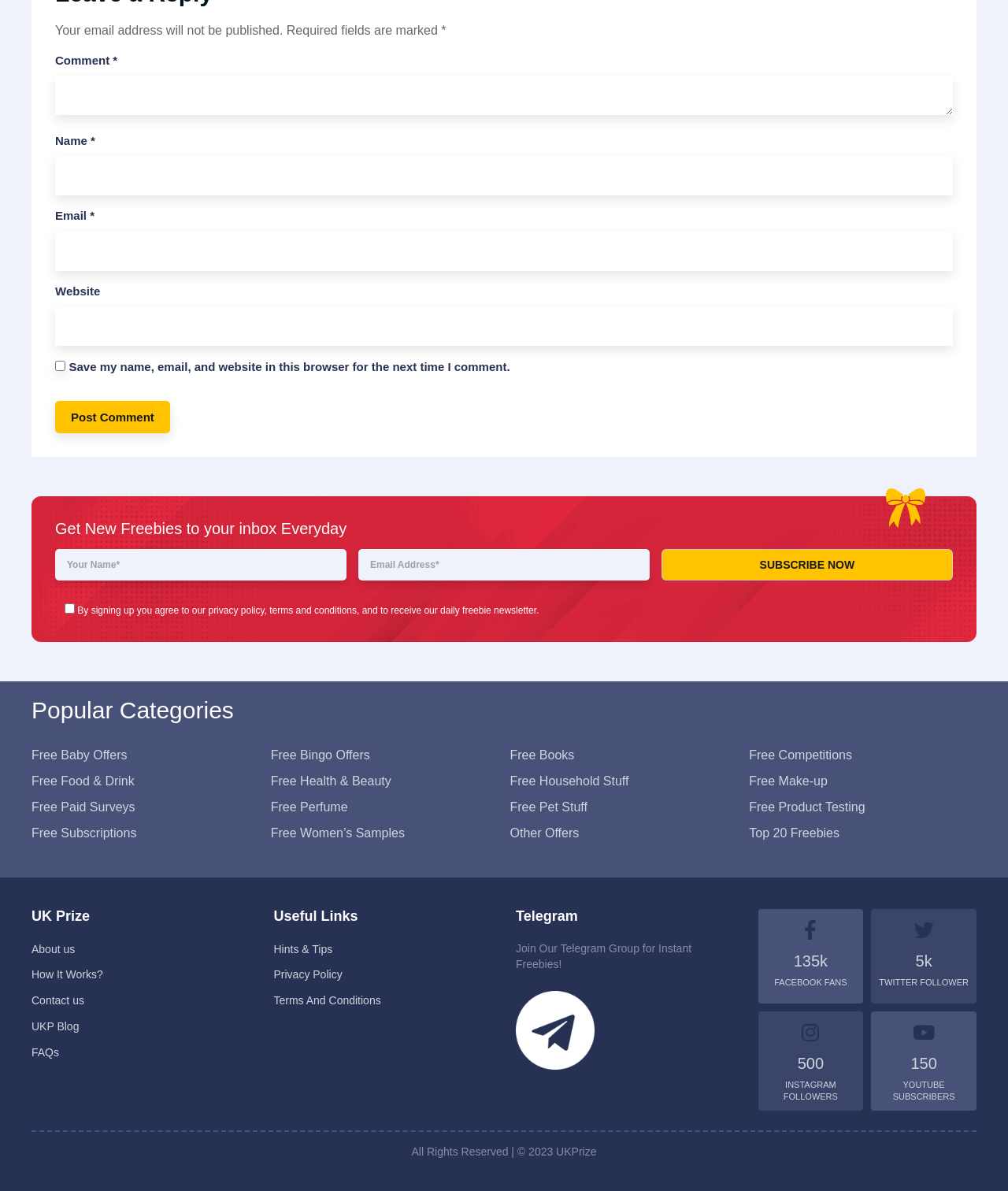Give the bounding box coordinates for the element described by: "FAQs".

[0.031, 0.876, 0.059, 0.891]